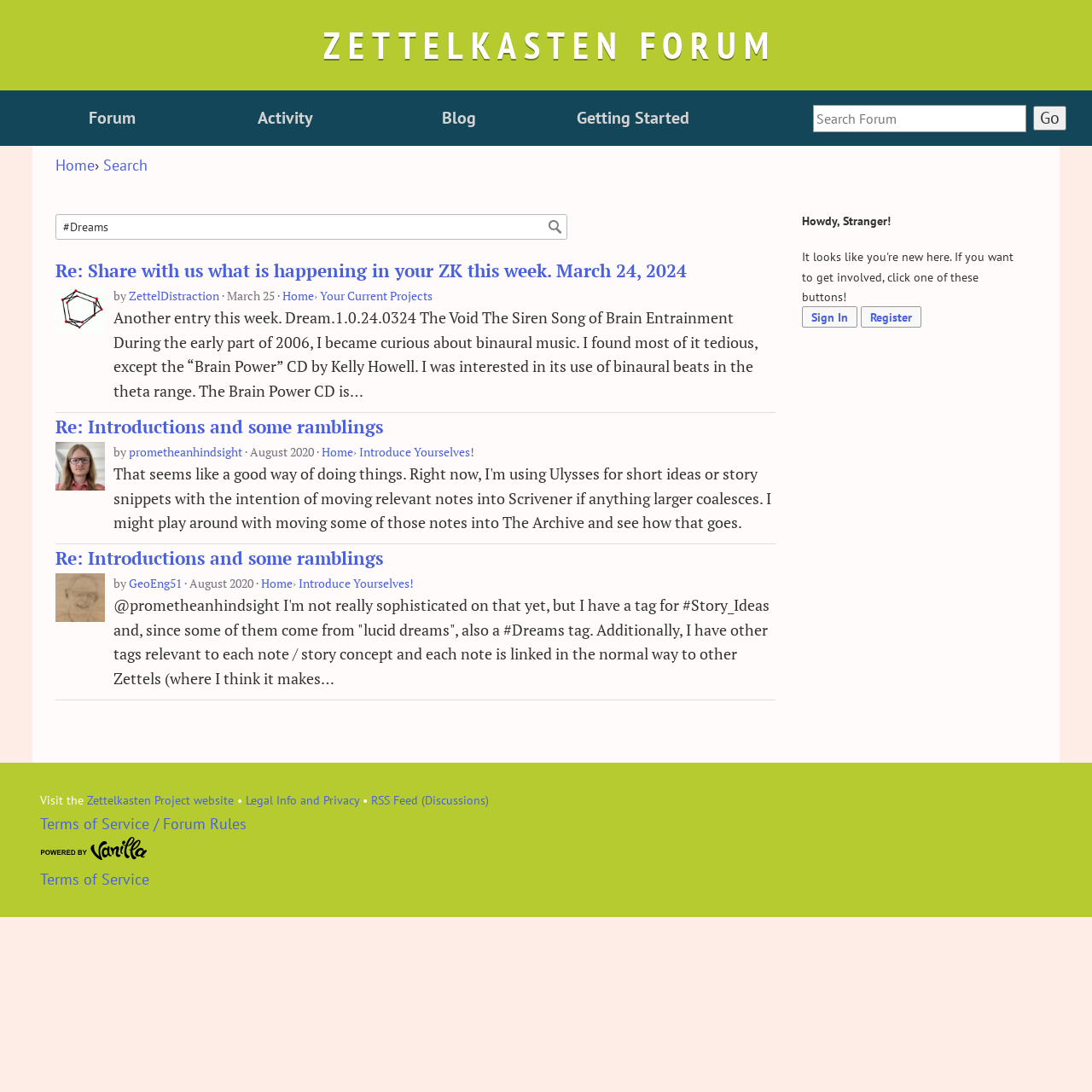Can you look at the image and give a comprehensive answer to the question:
Who wrote the post 'Re: Share with us what is happening in your ZK this week. March 24, 2024'?

The author of the post can be found by looking at the link element with the text 'ZettelDistraction' below the post title, which indicates that the post was written by a user with that username.